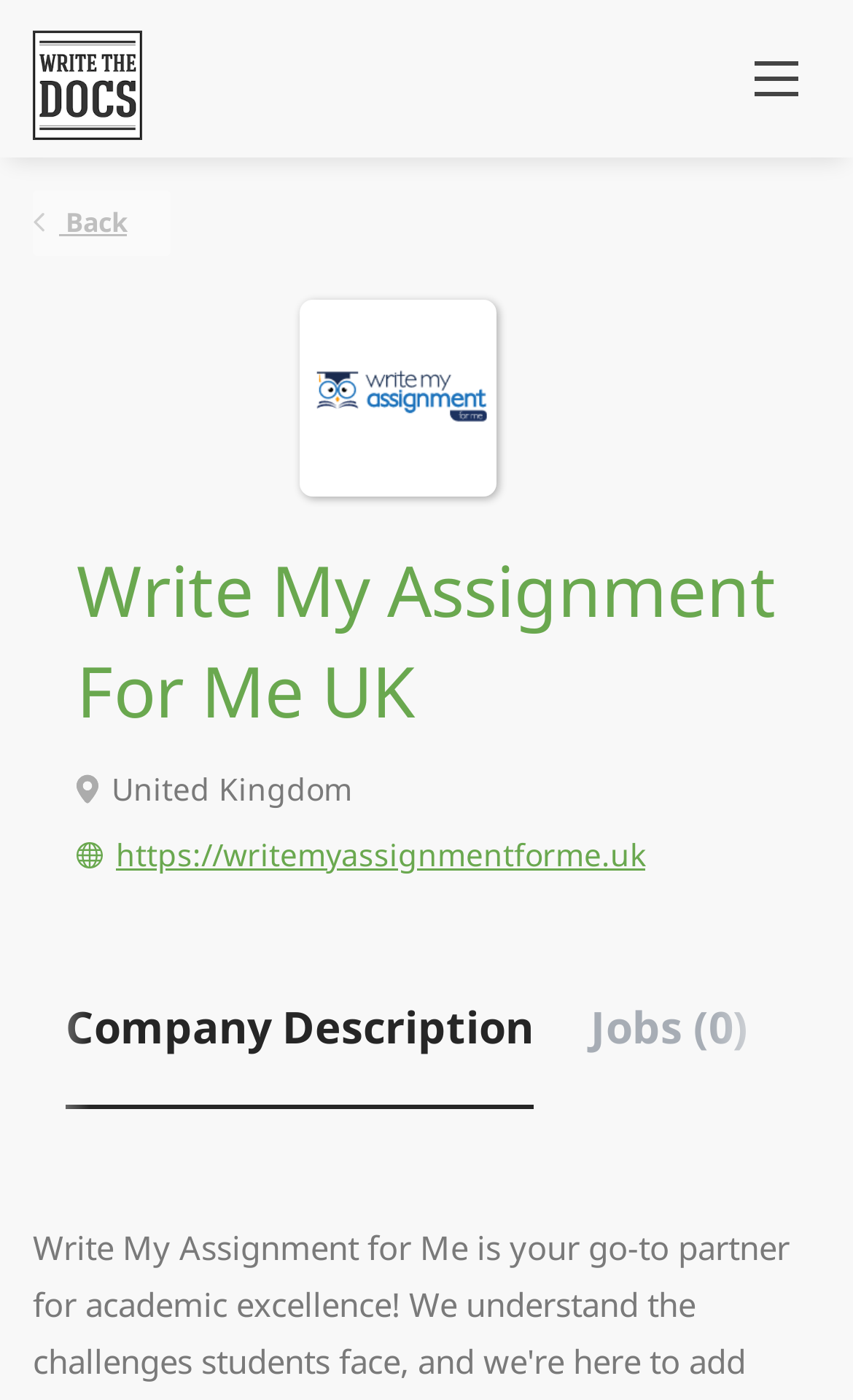Look at the image and answer the question in detail:
What is the country of the company?

The country of the company can be found in the static text element with the text 'United Kingdom' which is located below the company name.